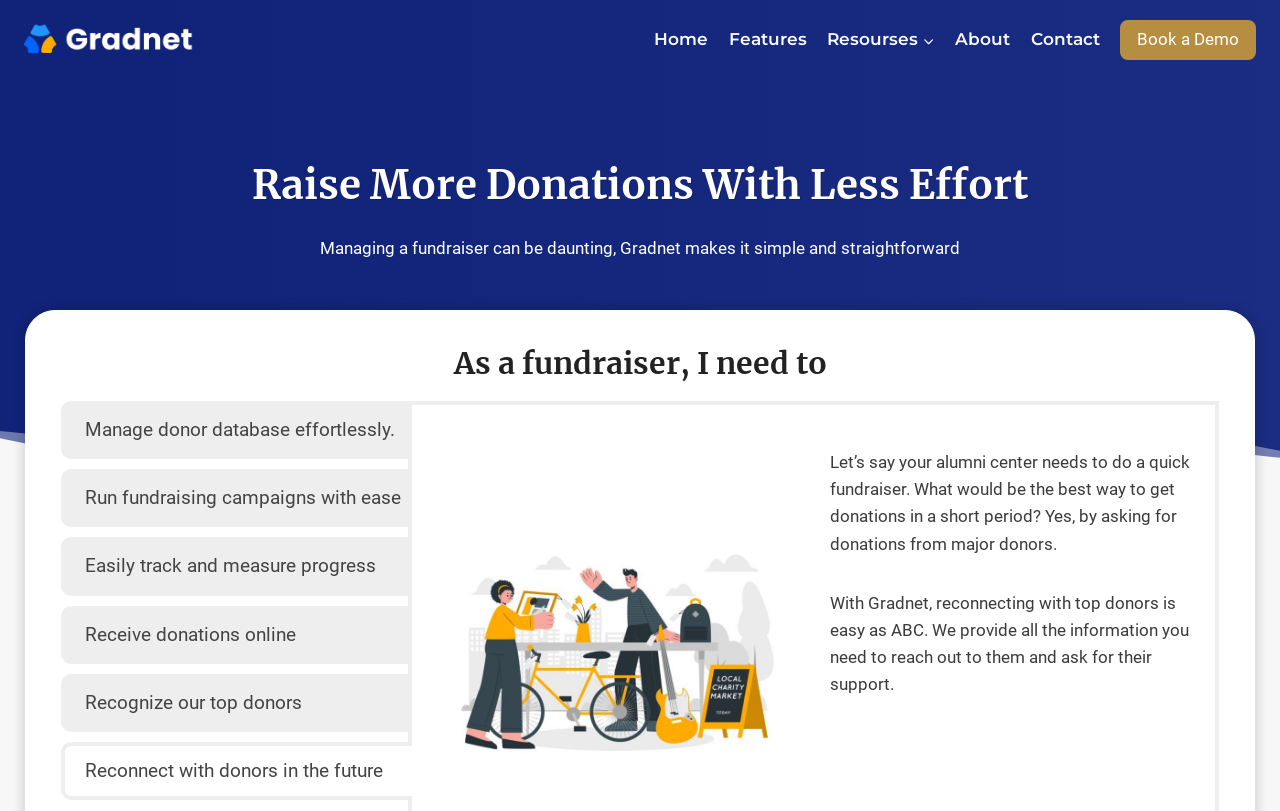What is the logo of the alumni fundraising solution?
Using the image as a reference, deliver a detailed and thorough answer to the question.

The logo is located at the top left corner of the webpage, and it is an image with a bounding box coordinate of [0.019, 0.028, 0.152, 0.071].